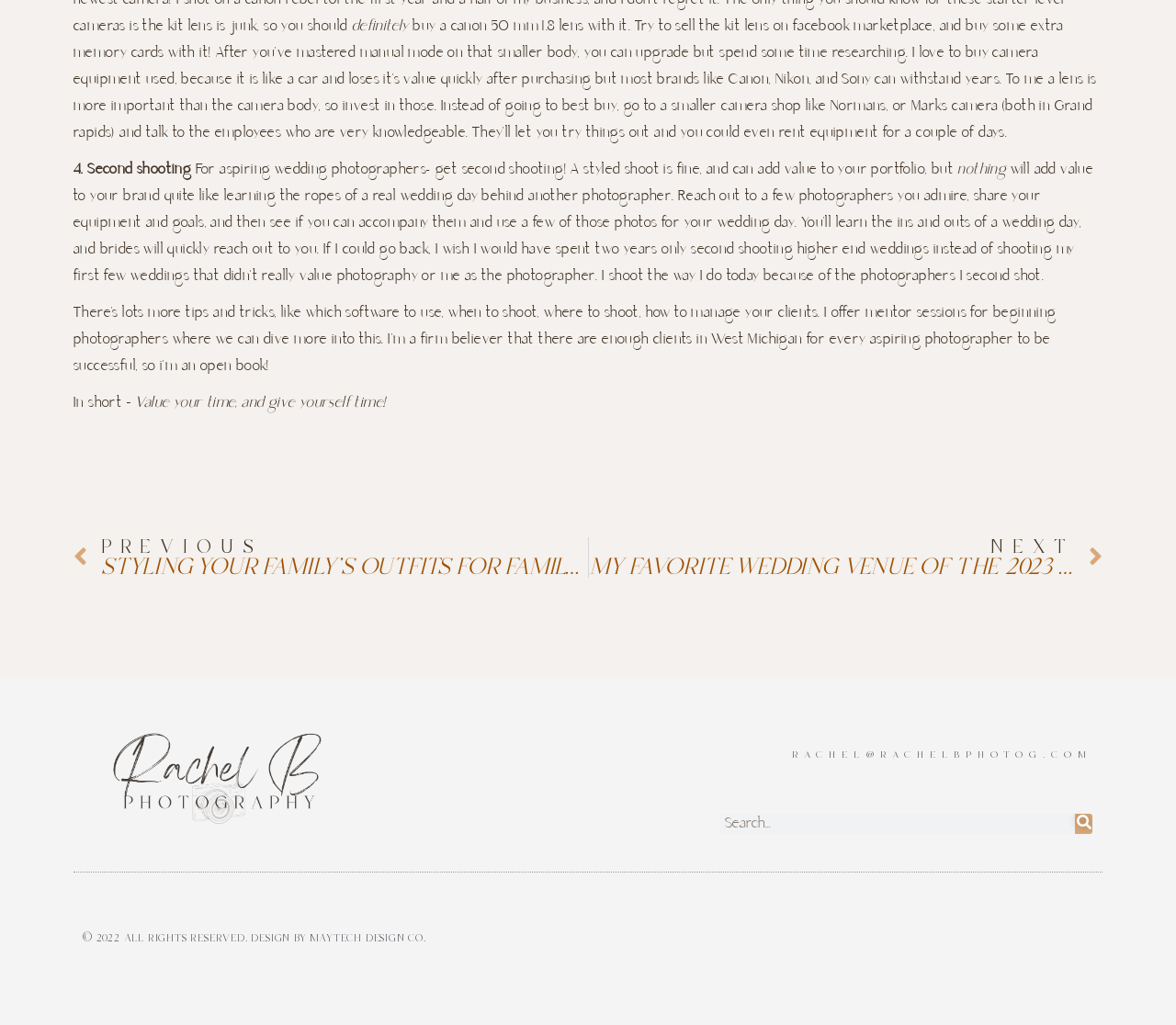What is the purpose of the search box at the bottom of the page?
From the image, respond using a single word or phrase.

To search the website